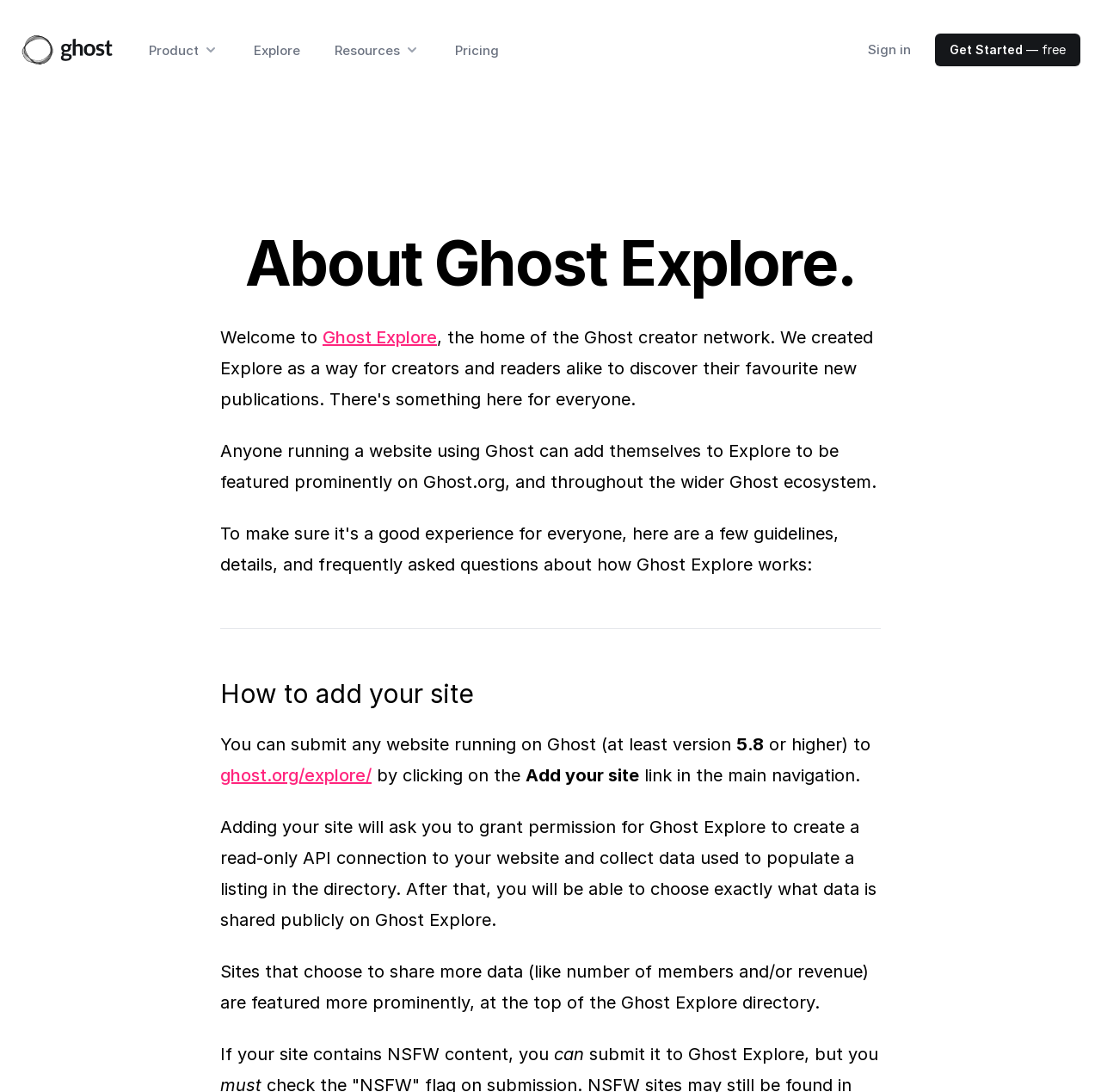Please determine the bounding box coordinates of the clickable area required to carry out the following instruction: "Explore featured writers". The coordinates must be four float numbers between 0 and 1, represented as [left, top, right, bottom].

[0.23, 0.038, 0.273, 0.054]